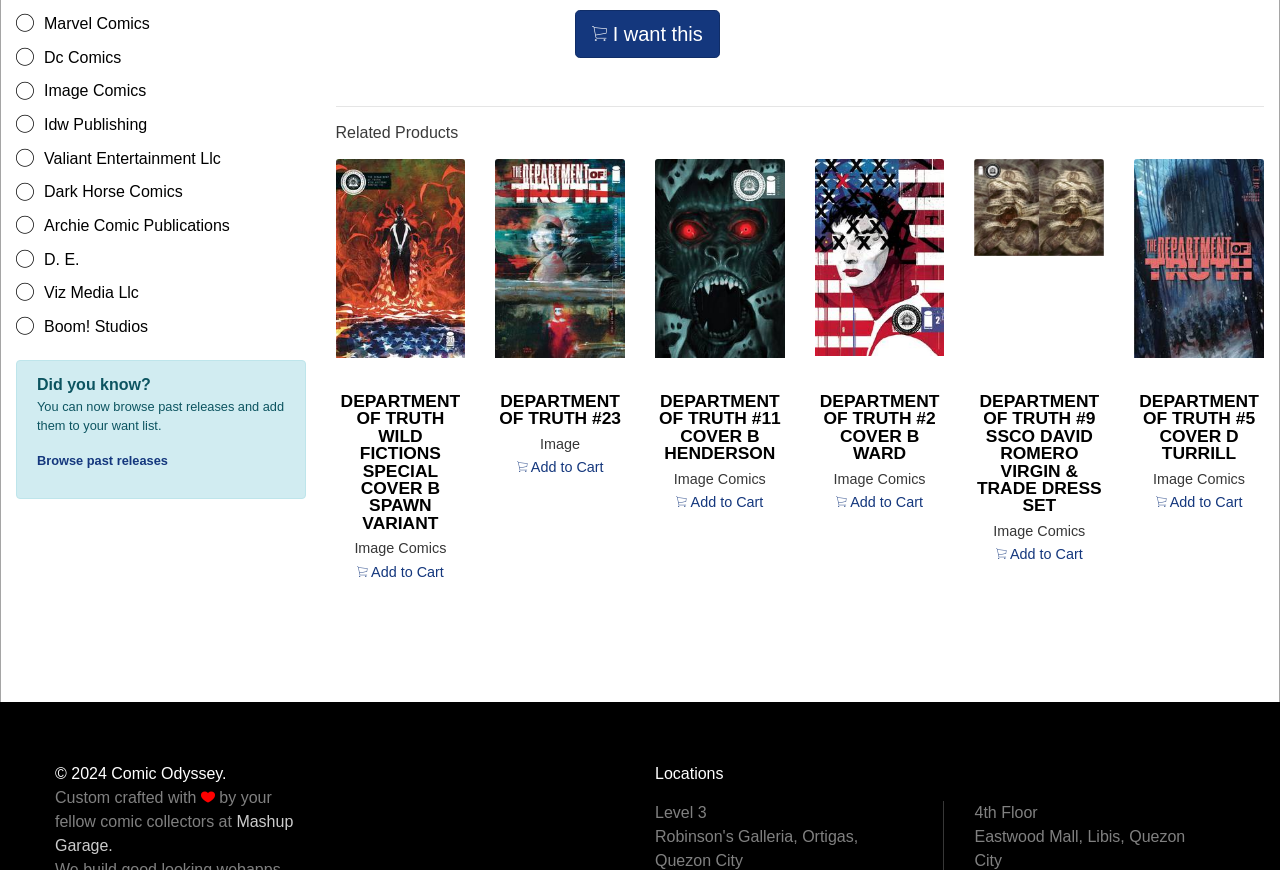Find the bounding box coordinates for the UI element whose description is: "Image Comics". The coordinates should be four float numbers between 0 and 1, in the format [left, top, right, bottom].

[0.012, 0.086, 0.239, 0.124]